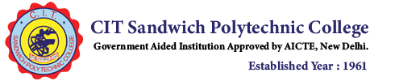Answer in one word or a short phrase: 
What organization approved the institution?

AICTE, New Delhi